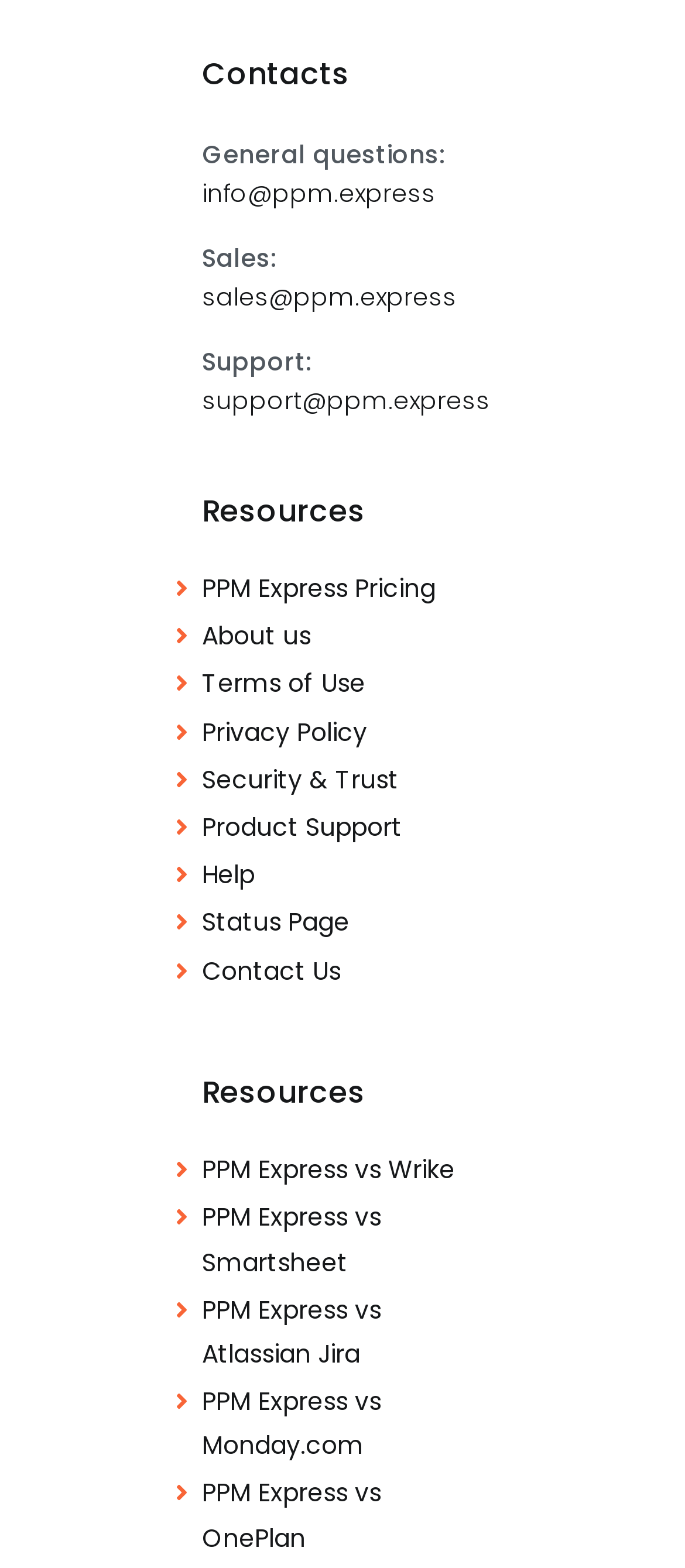Find the coordinates for the bounding box of the element with this description: "PPM Express vs Atlassian Jira".

[0.295, 0.822, 0.705, 0.878]